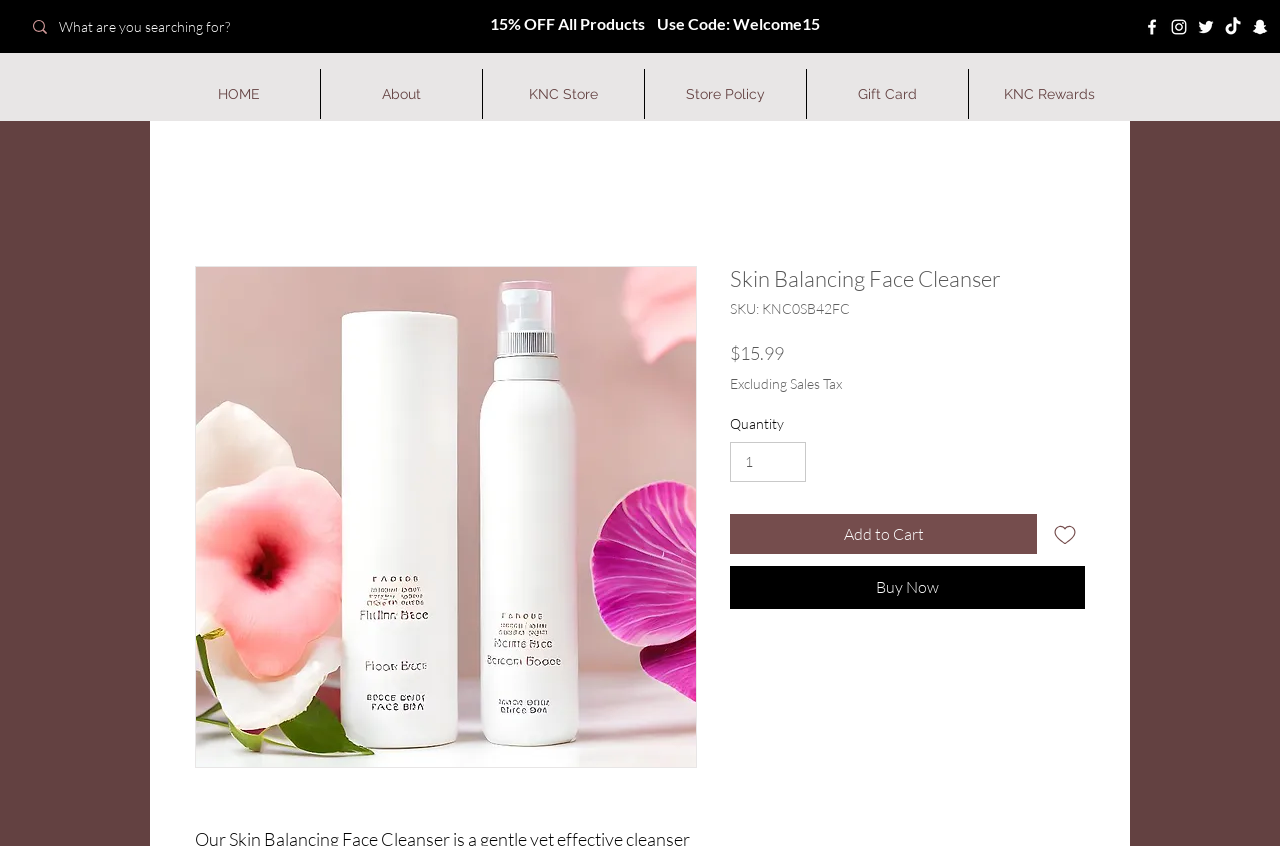Determine the bounding box of the UI element mentioned here: "About". The coordinates must be in the format [left, top, right, bottom] with values ranging from 0 to 1.

[0.251, 0.082, 0.377, 0.141]